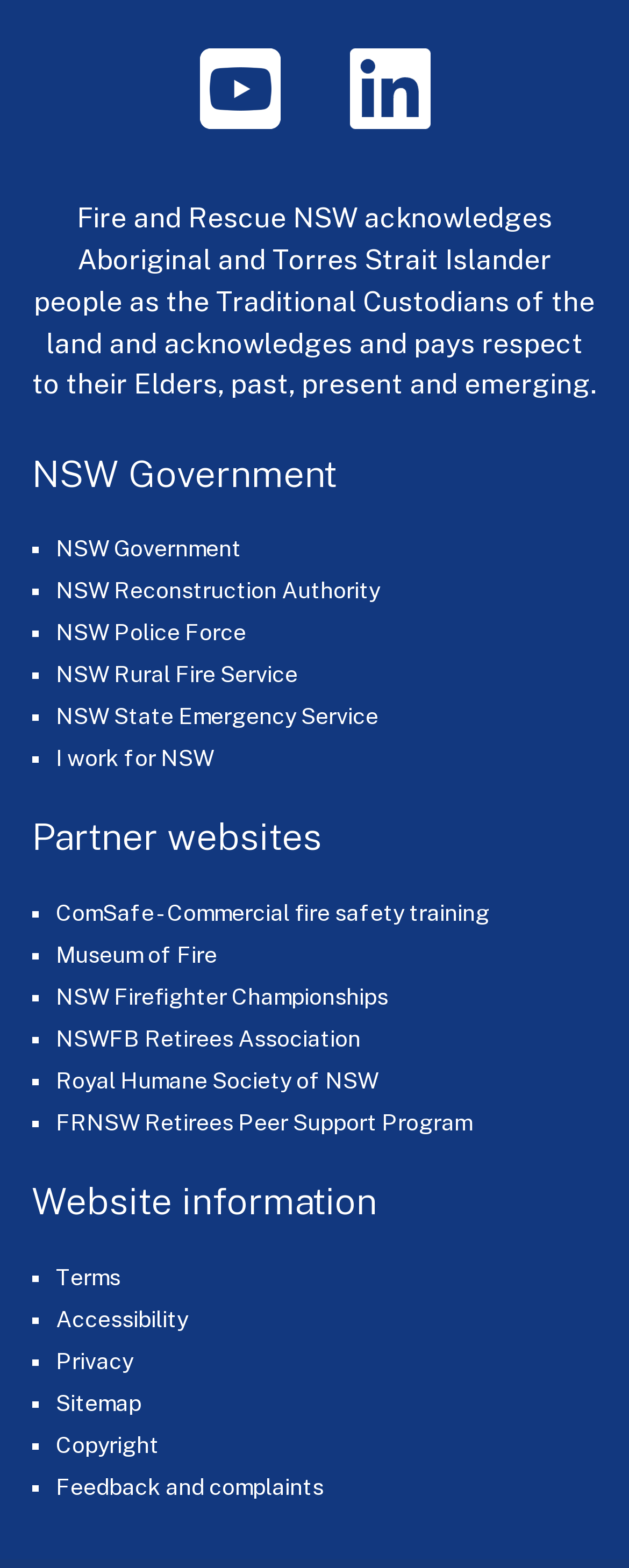Find the bounding box coordinates for the area you need to click to carry out the instruction: "Provide Feedback and complaints". The coordinates should be four float numbers between 0 and 1, indicated as [left, top, right, bottom].

[0.088, 0.94, 0.514, 0.956]